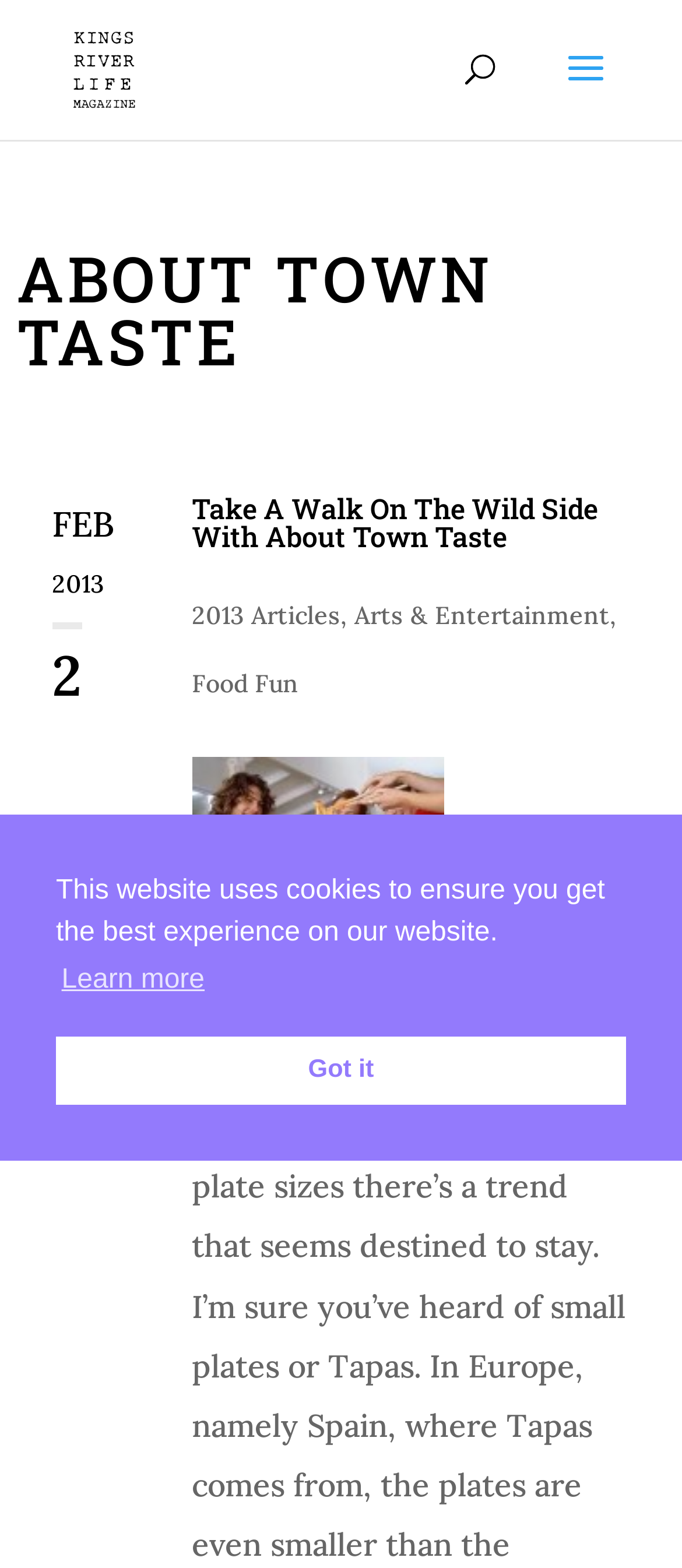What is the name of the magazine?
Answer the question with a single word or phrase derived from the image.

Kings River Life Magazine